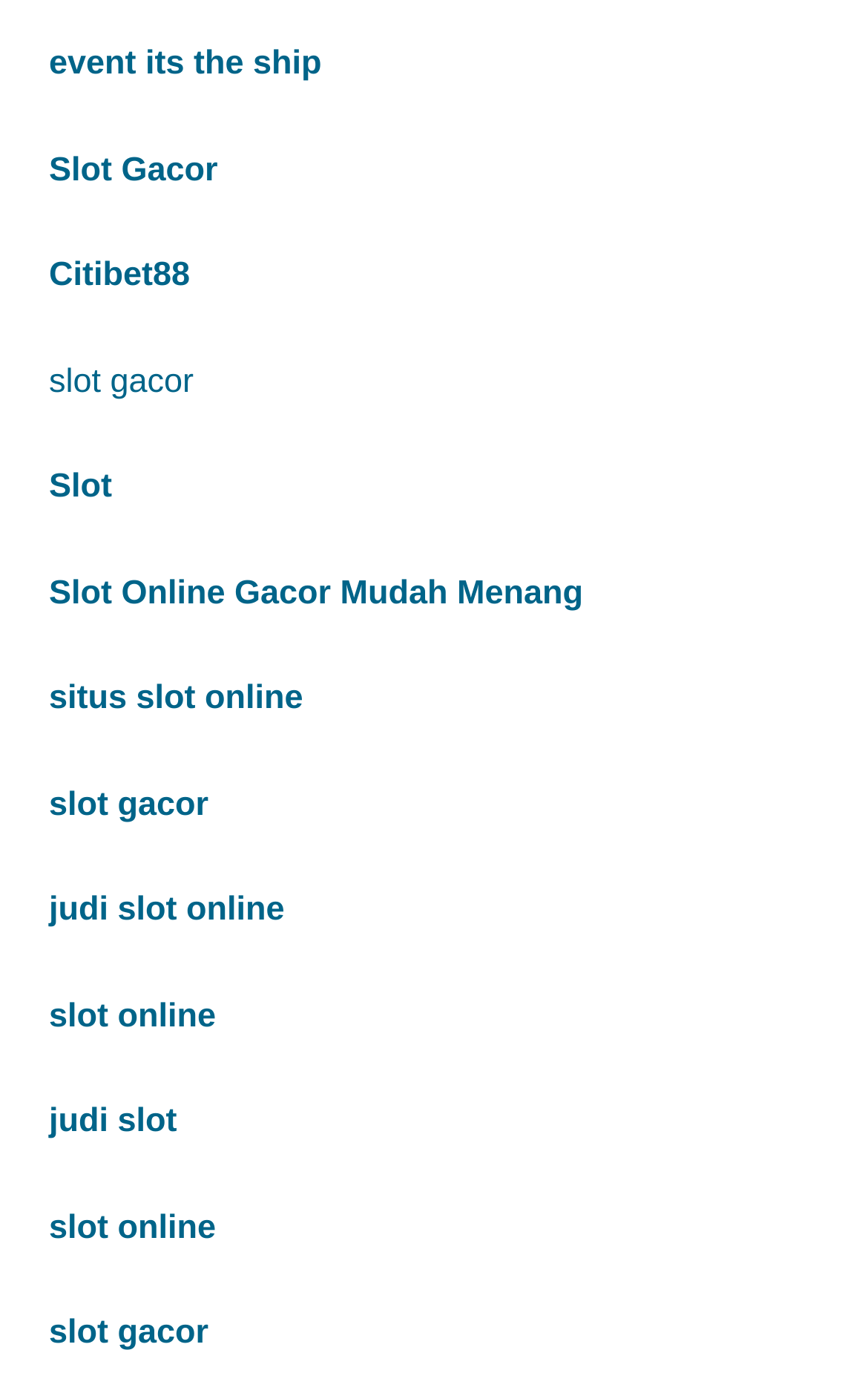Determine the bounding box coordinates of the region I should click to achieve the following instruction: "explore Slot Online Gacor Mudah Menang". Ensure the bounding box coordinates are four float numbers between 0 and 1, i.e., [left, top, right, bottom].

[0.056, 0.418, 0.672, 0.446]